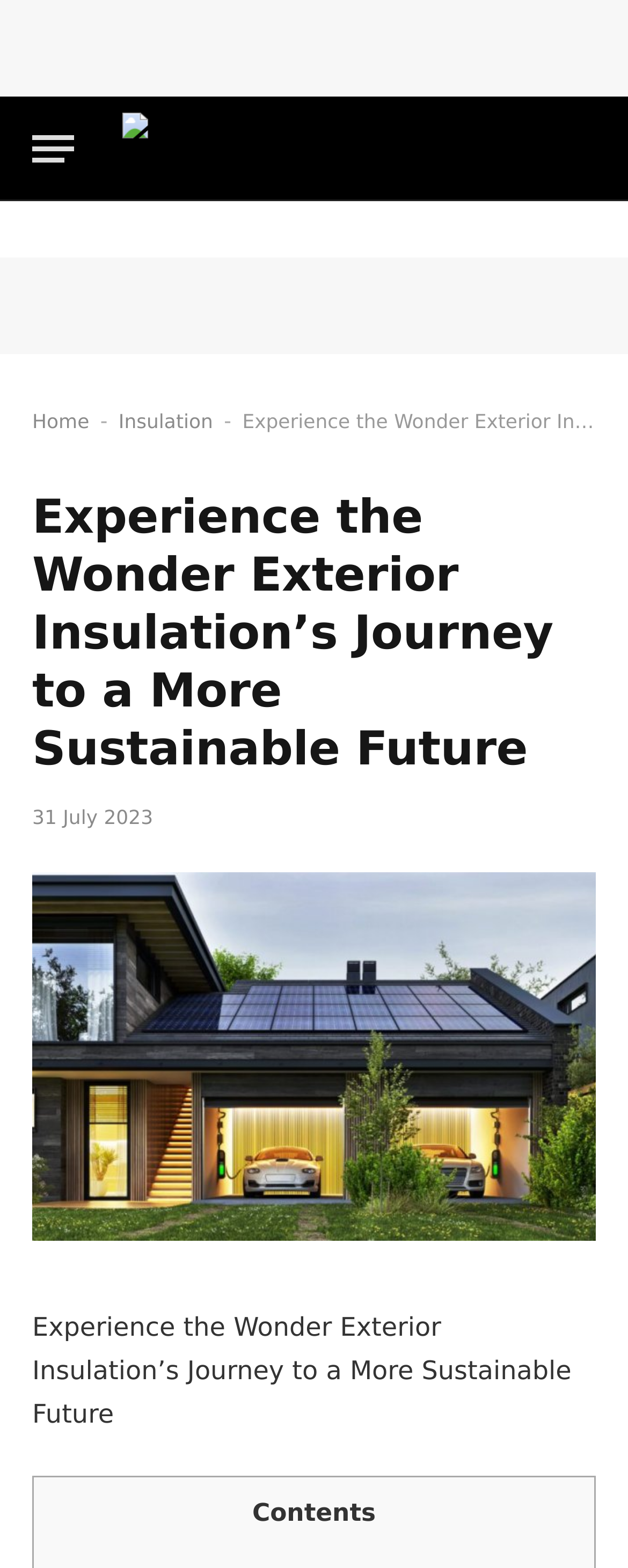Based on the image, provide a detailed and complete answer to the question: 
What is the date mentioned on the webpage?

I found the date by looking at the time element on the webpage, which is located at [0.051, 0.514, 0.244, 0.529] and has the text '31 July 2023'.